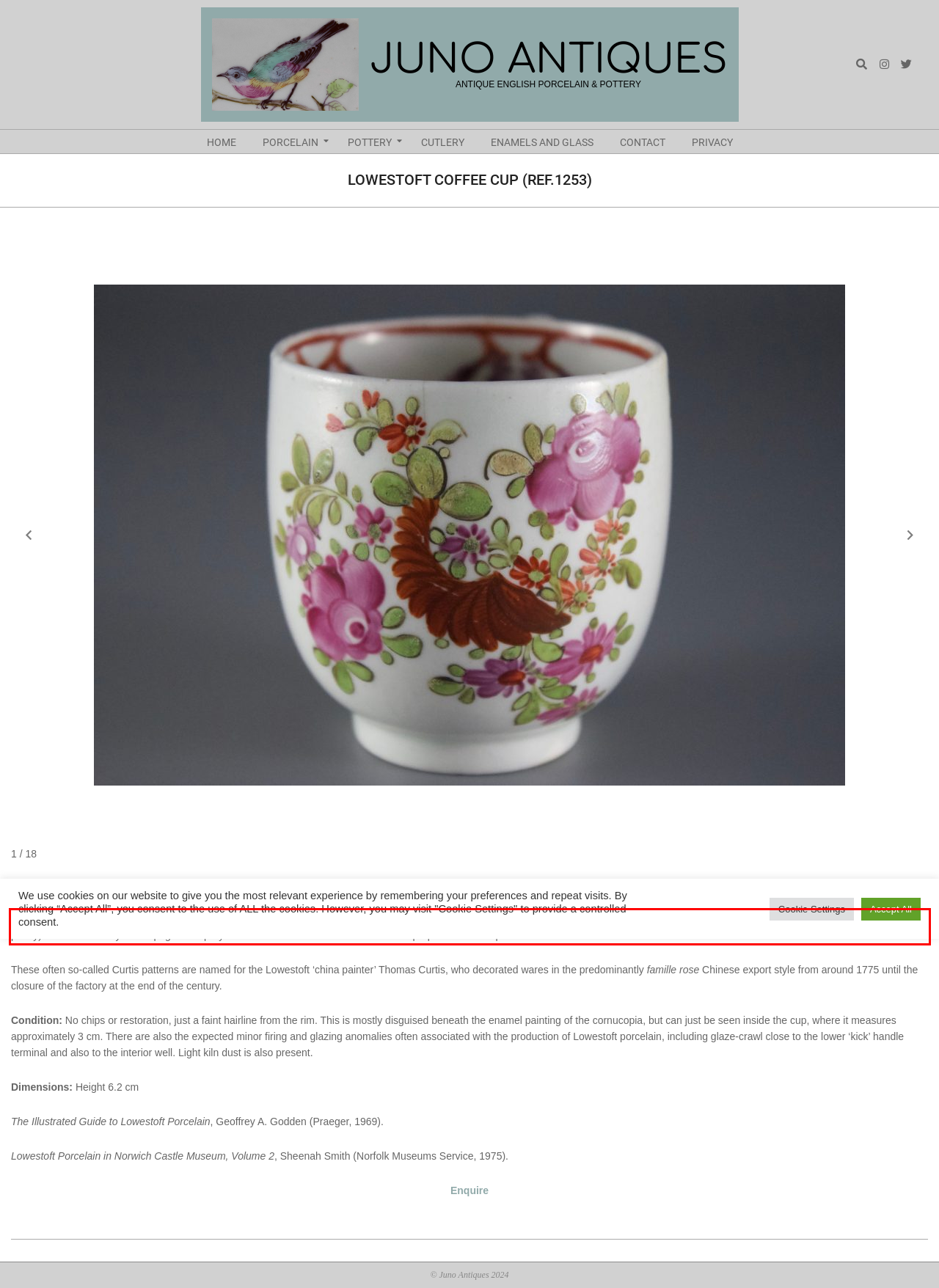Given a webpage screenshot with a red bounding box, perform OCR to read and deliver the text enclosed by the red bounding box.

This Lowestoft coffee cup is decorated with overglaze enamels in the manner of Chinese export wares of the last quarter of the eighteenth century. A central design of a flower-filled cornucopia (horn of plenty) is surrounded by floral sprigs and sprays. The inner border consists of festooned purple flowers suspended from a red enamel line.